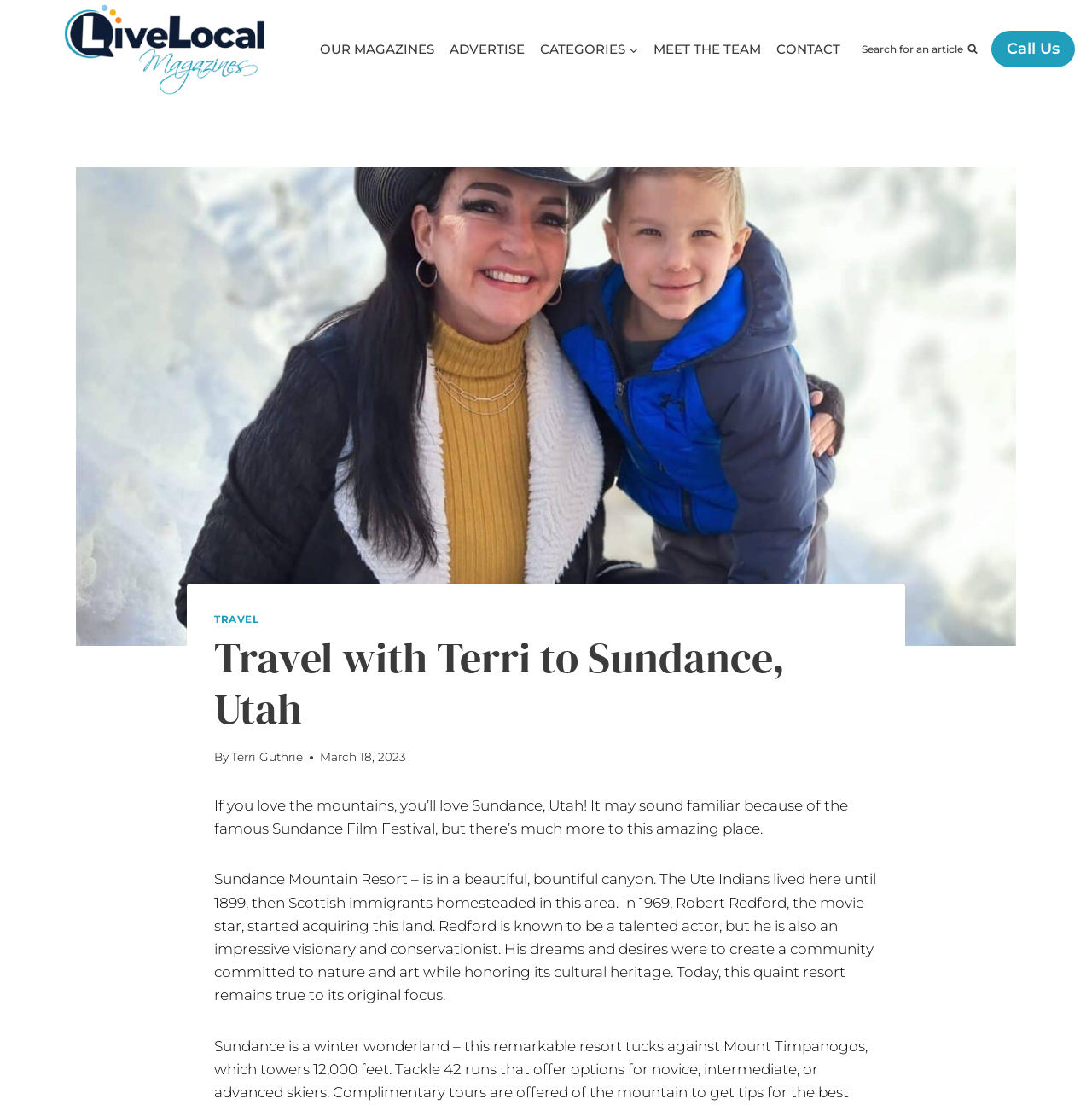Please specify the bounding box coordinates for the clickable region that will help you carry out the instruction: "Read about Travel with Terri to Sundance, Utah".

[0.196, 0.572, 0.804, 0.665]